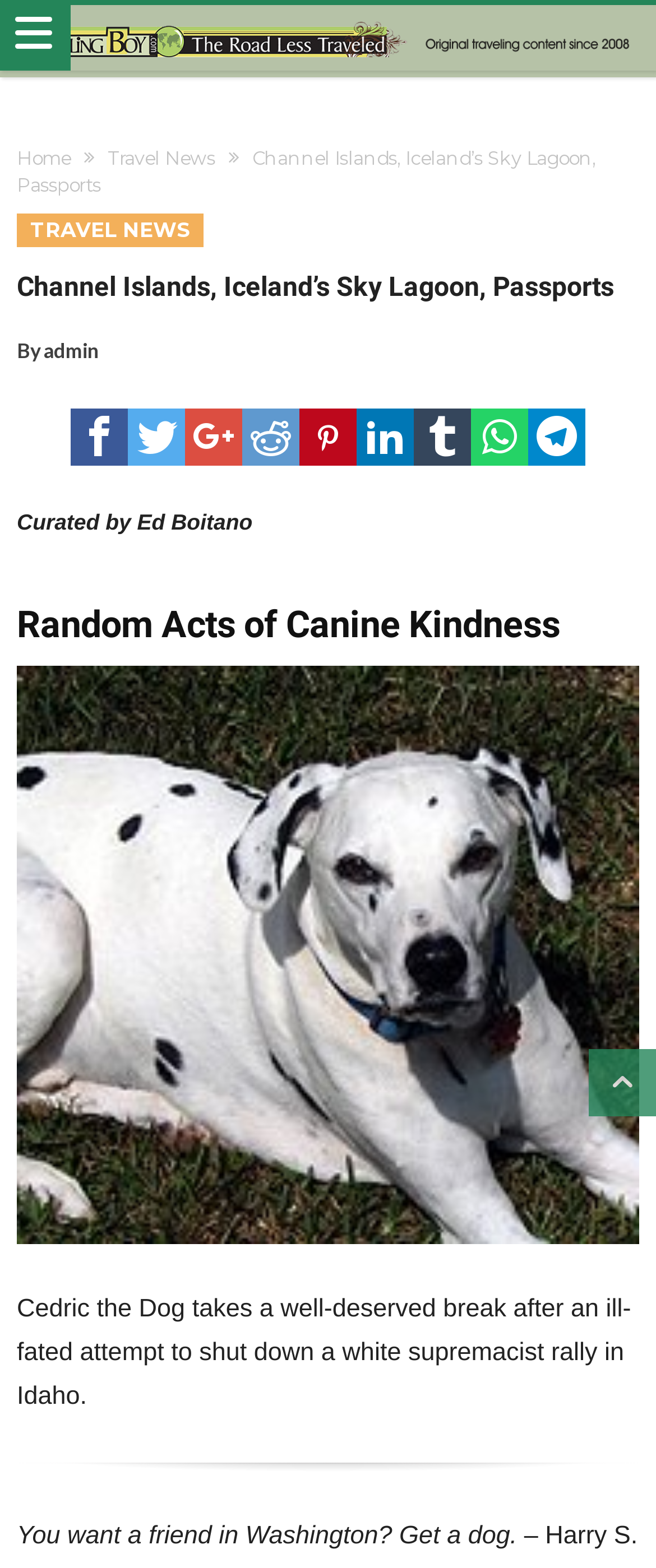What is the quote about dogs in Washington?
From the screenshot, supply a one-word or short-phrase answer.

You want a friend in Washington? Get a dog.